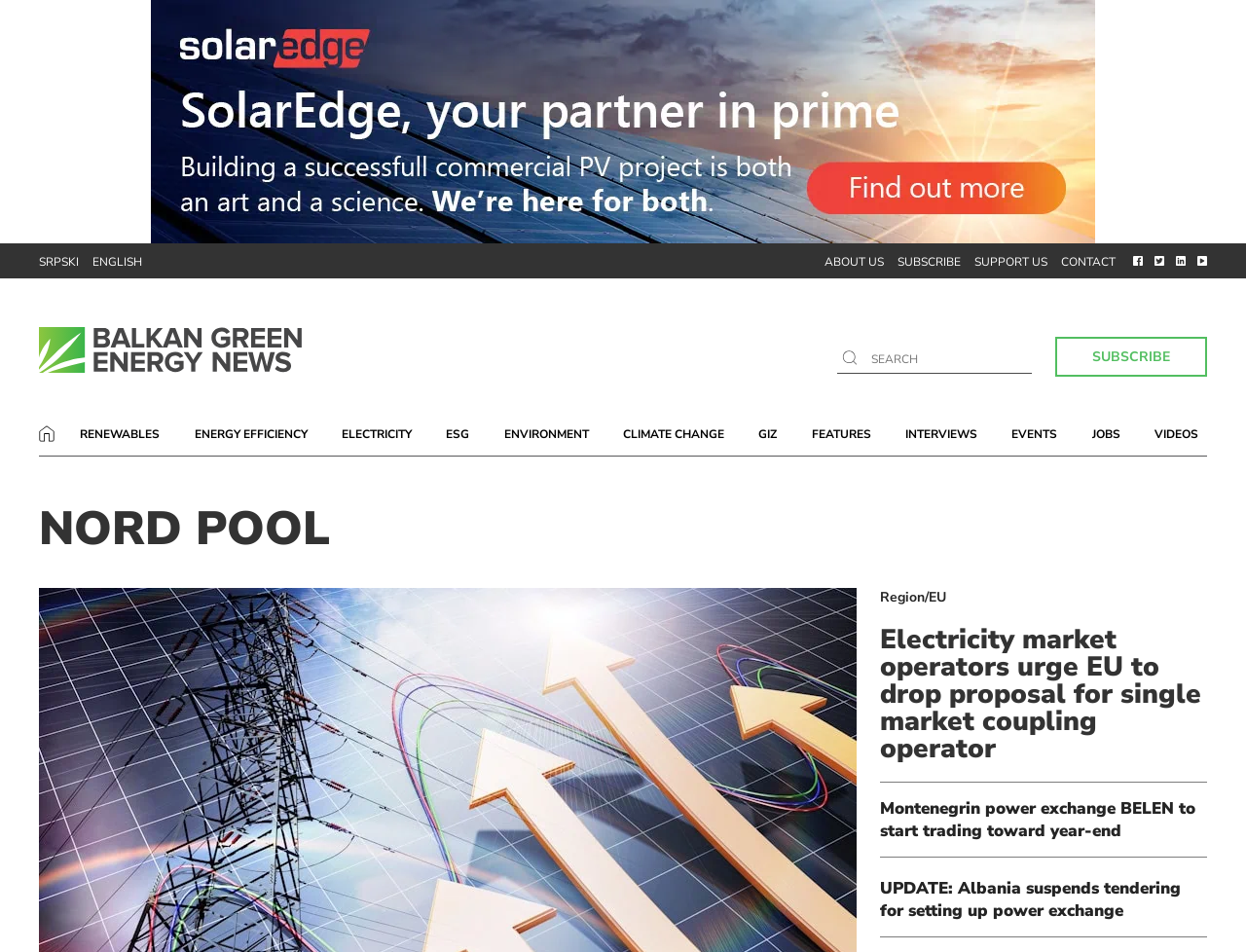Predict the bounding box coordinates of the area that should be clicked to accomplish the following instruction: "Learn about renewable energy". The bounding box coordinates should consist of four float numbers between 0 and 1, i.e., [left, top, right, bottom].

[0.06, 0.443, 0.132, 0.469]